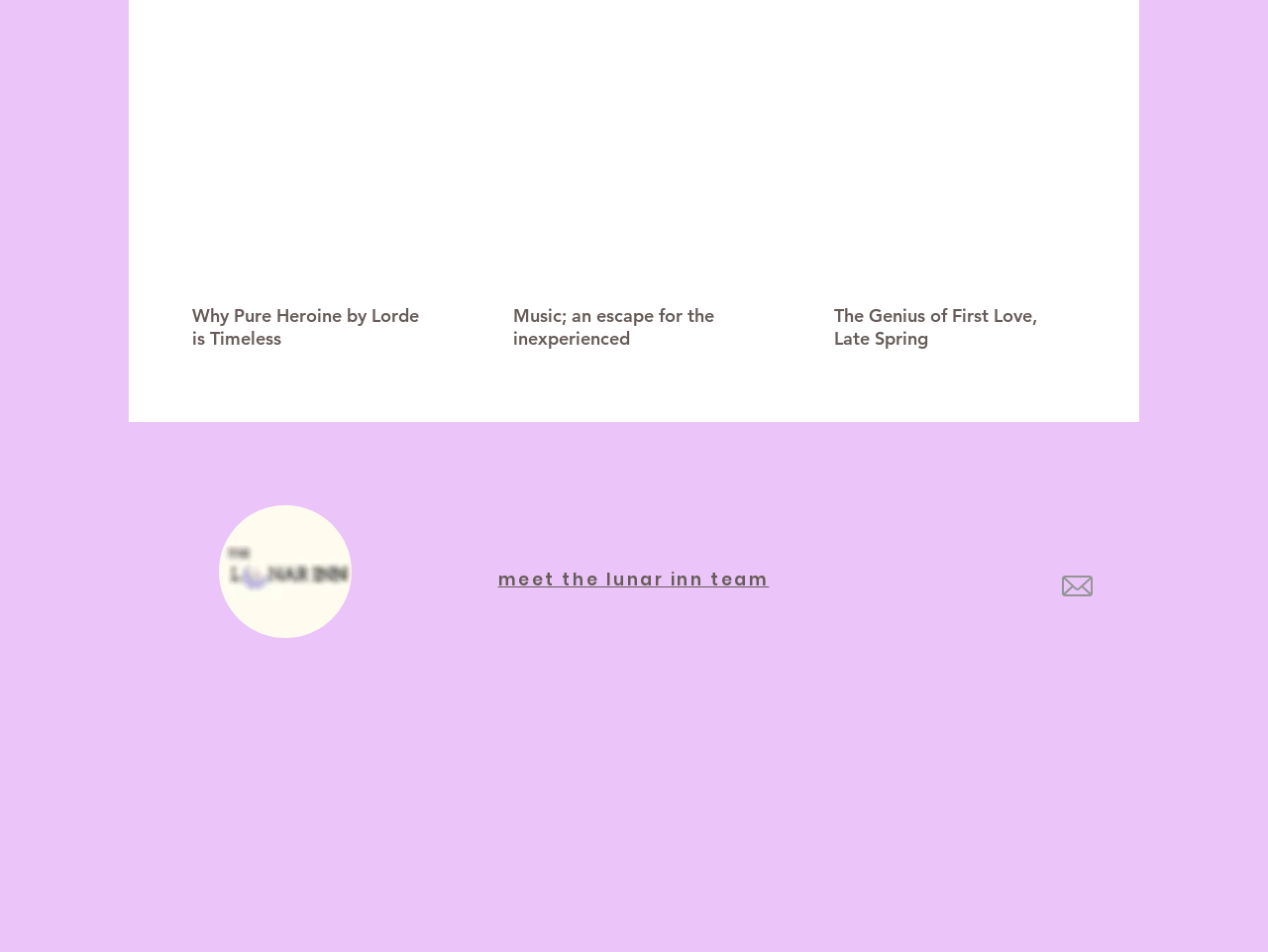Find and specify the bounding box coordinates that correspond to the clickable region for the instruction: "Click on the article about Pure Heroine by Lorde".

[0.152, 0.32, 0.341, 0.368]